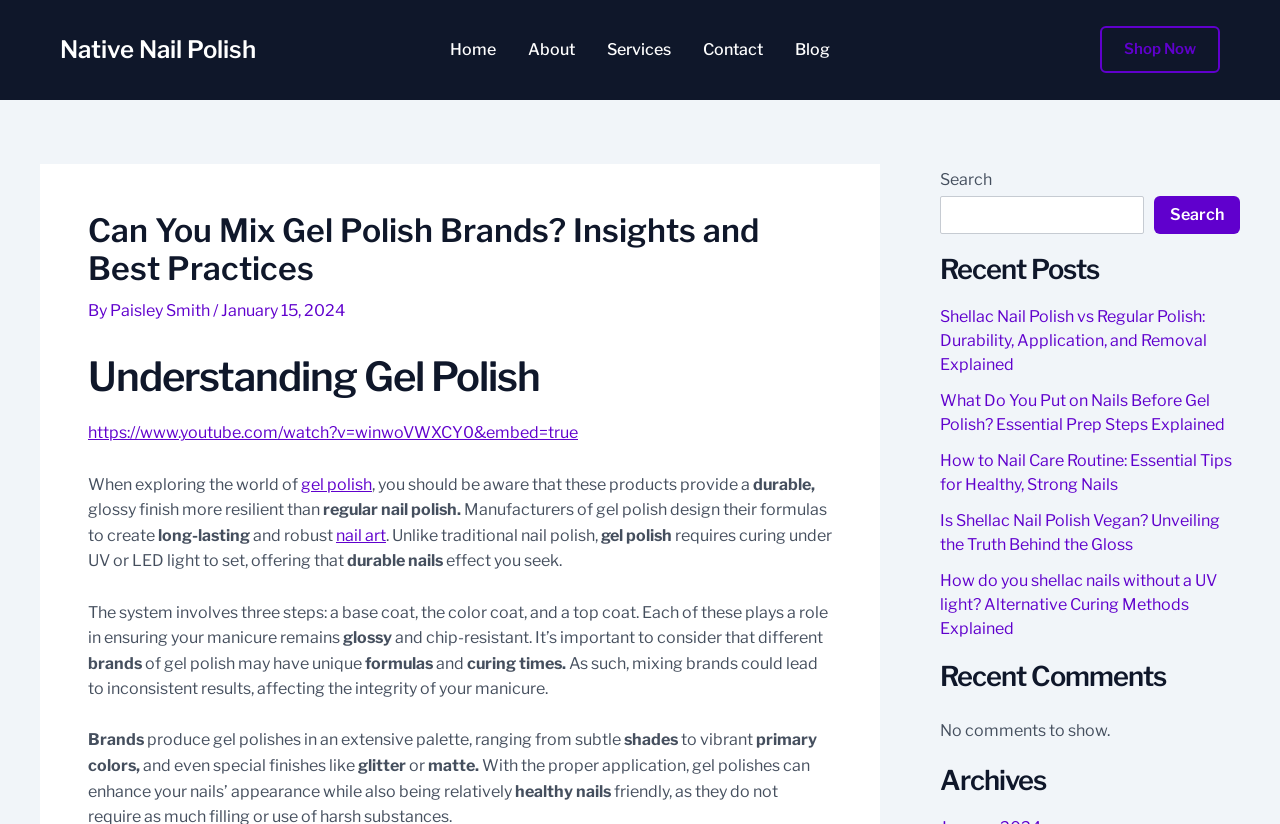What is the topic of the blog post?
Your answer should be a single word or phrase derived from the screenshot.

Gel Polish